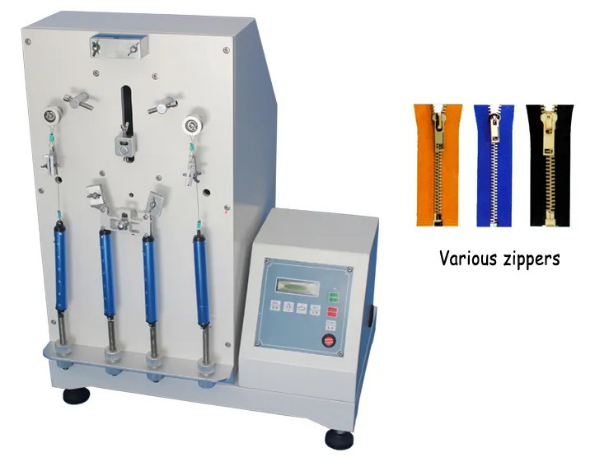Thoroughly describe the content and context of the image.

The image depicts a sophisticated zipper reciprocating fatigue tester, designed for evaluating the durability and performance of various zippers. The tester features a prominent, white apparatus with multiple testing arms, each equipped with blue springs to simulate the movement of zippers in practical use. To the right, a control panel displays an interface with buttons and a digital screen, allowing users to set and monitor testing parameters. Accompanying the machine are samples of different colored zippers—orange, blue, and black—illustrating the variety of materials that can be tested. This equipment is essential for manufacturers seeking to ensure quality and reliability in zipper production, as highlighted in the guide on zipper testing strategies.